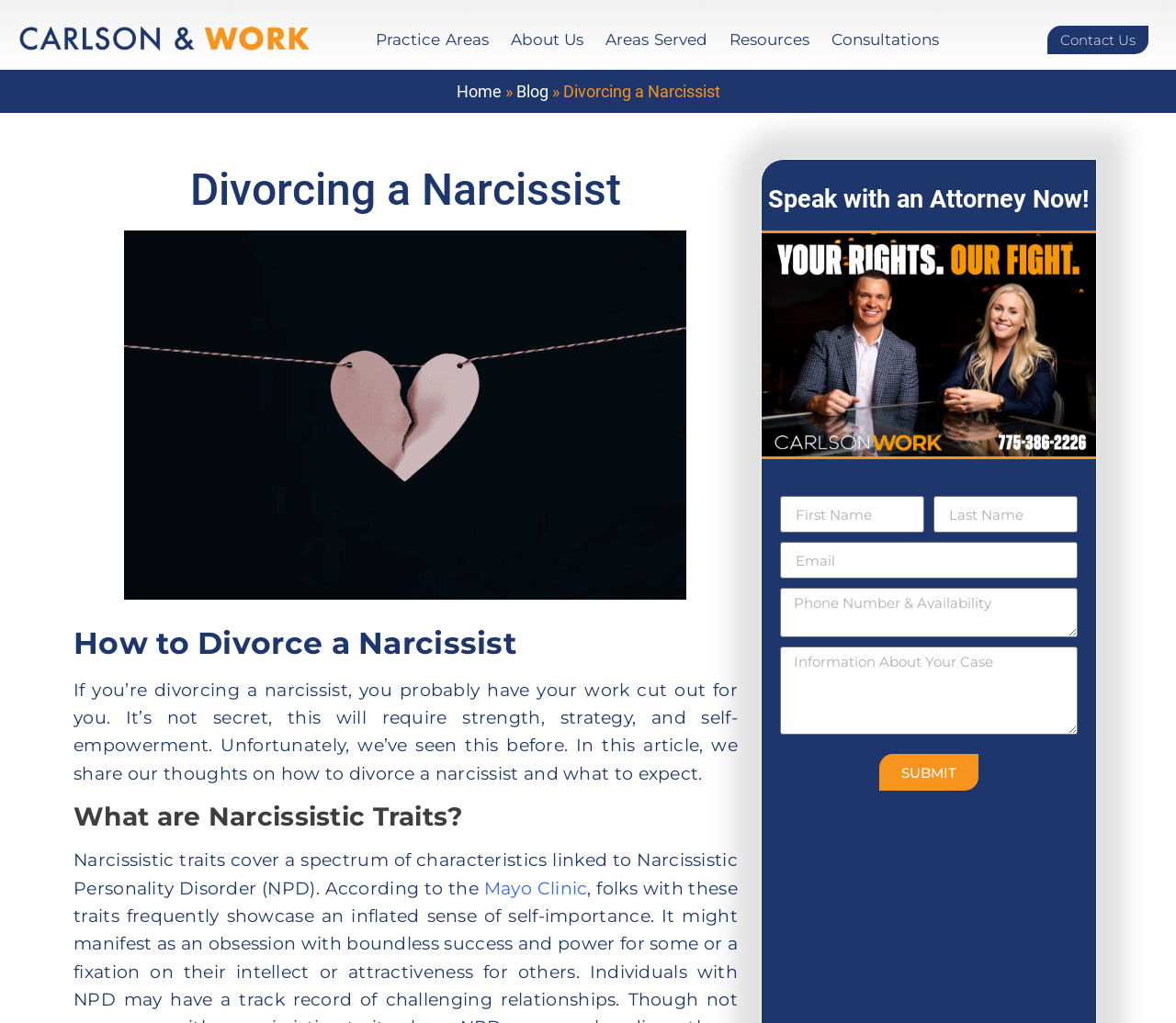Respond to the question with just a single word or phrase: 
What is the purpose of the webpage?

To consult on divorce